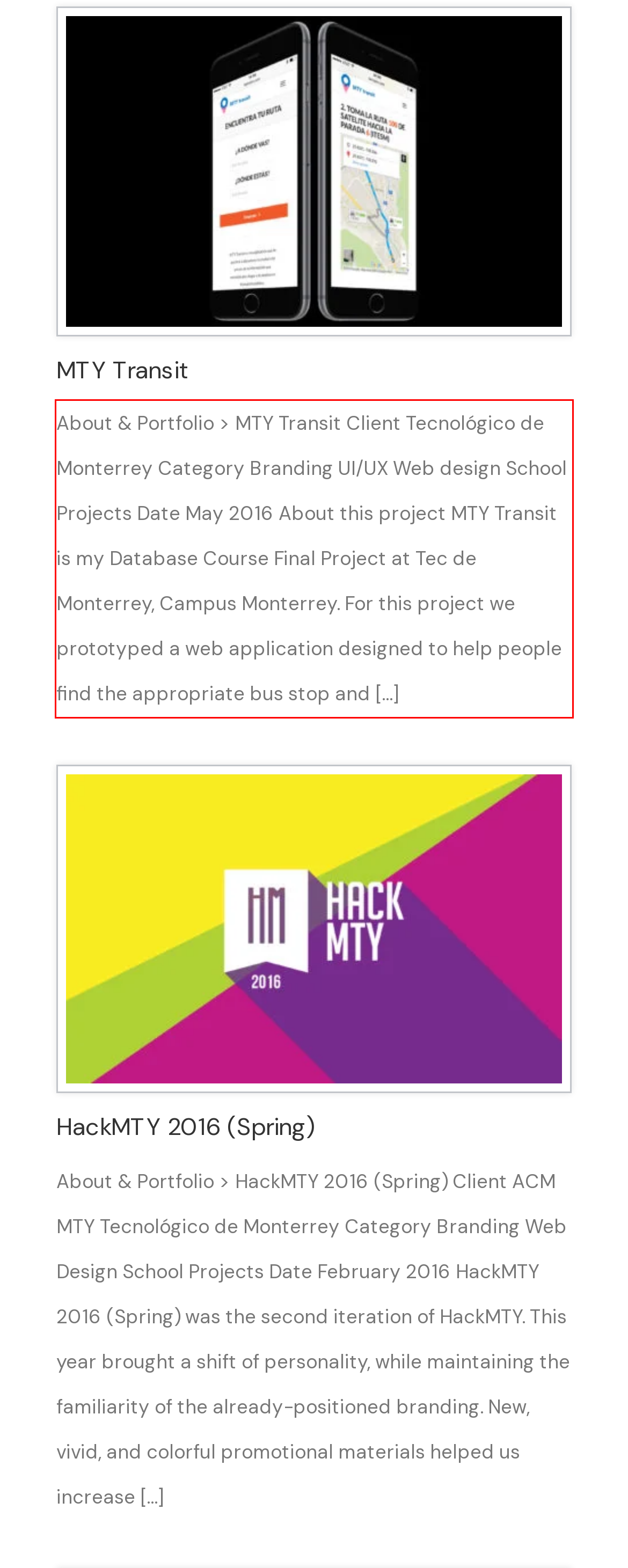Analyze the screenshot of the webpage and extract the text from the UI element that is inside the red bounding box.

About & Portfolio > MTY Transit Client Tecnológico de Monterrey Category Branding UI/UX Web design School Projects Date May 2016 About this project MTY Transit is my Database Course Final Project at Tec de Monterrey, Campus Monterrey. For this project we prototyped a web application designed to help people find the appropriate bus stop and […]